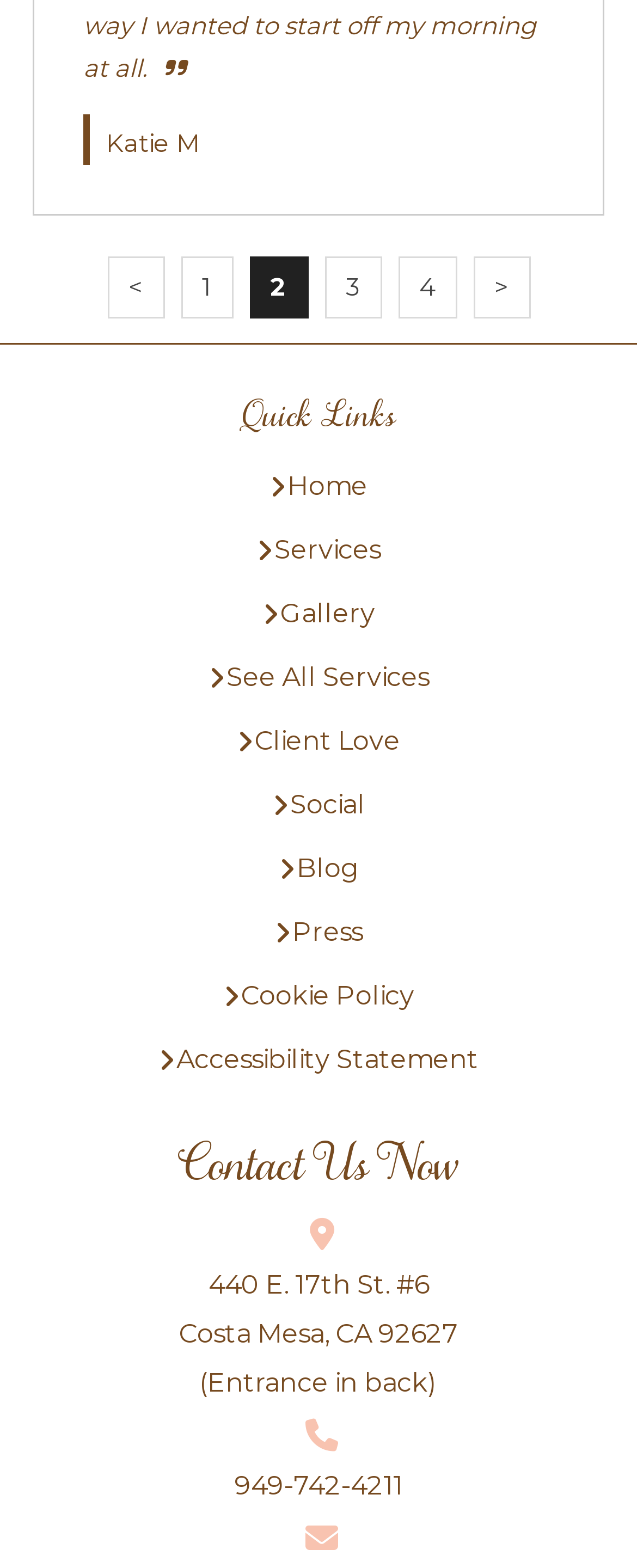Provide a brief response in the form of a single word or phrase:
What is the address of the contact location?

440 E. 17th St. #6